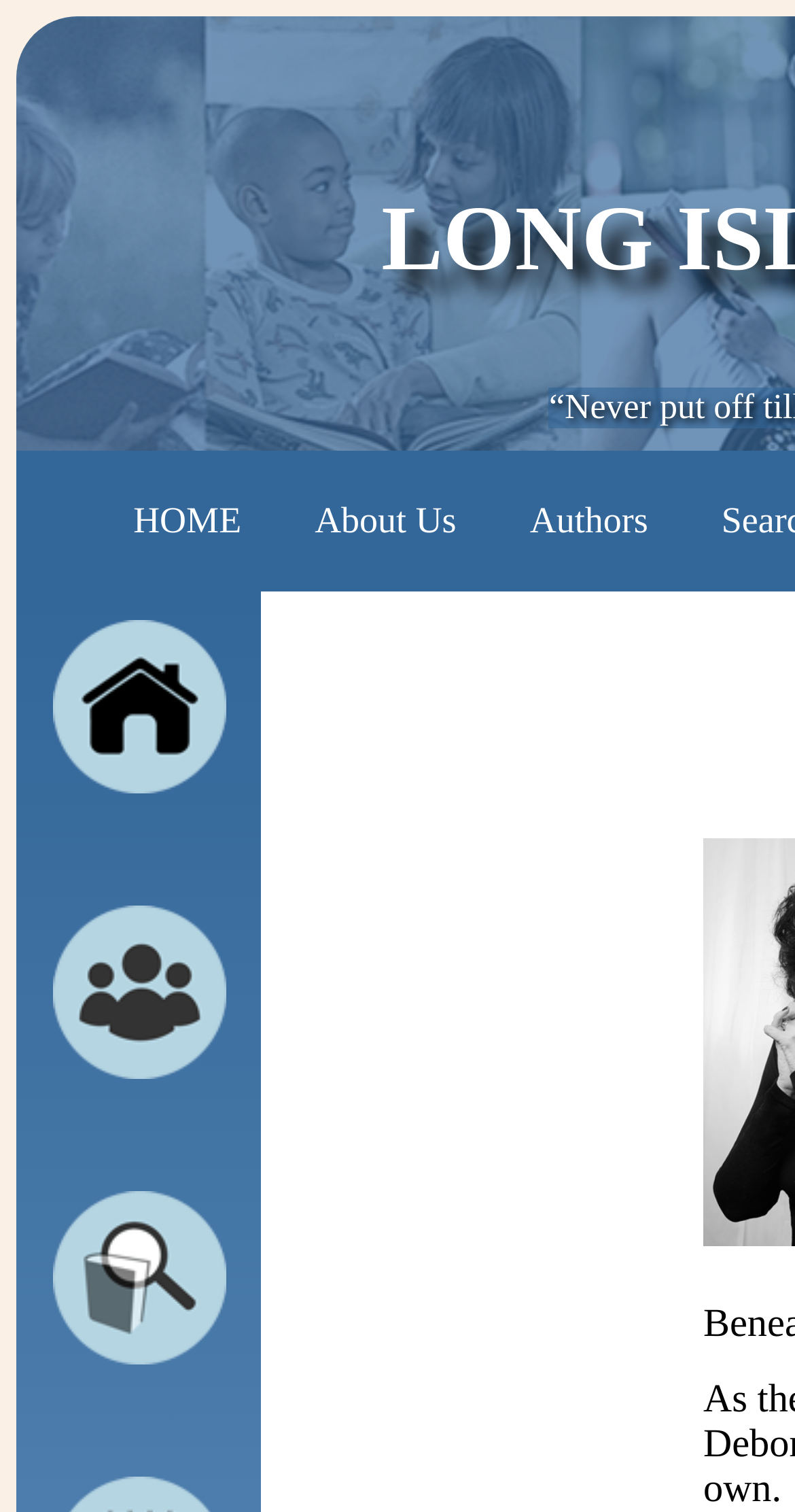Bounding box coordinates must be specified in the format (top-left x, top-left y, bottom-right x, bottom-right y). All values should be floating point numbers between 0 and 1. What are the bounding box coordinates of the UI element described as: HOME

[0.168, 0.33, 0.304, 0.357]